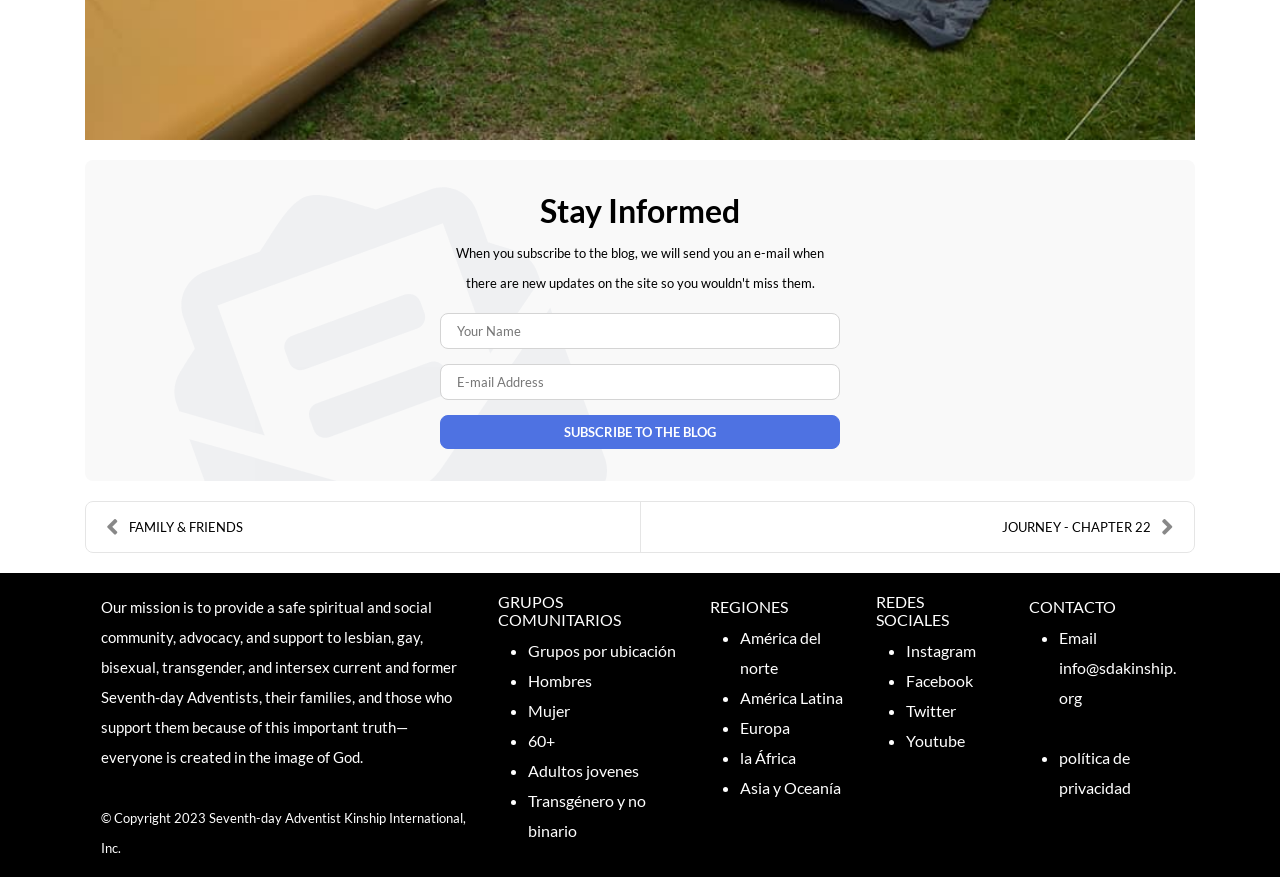What is the copyright year?
Respond with a short answer, either a single word or a phrase, based on the image.

2023